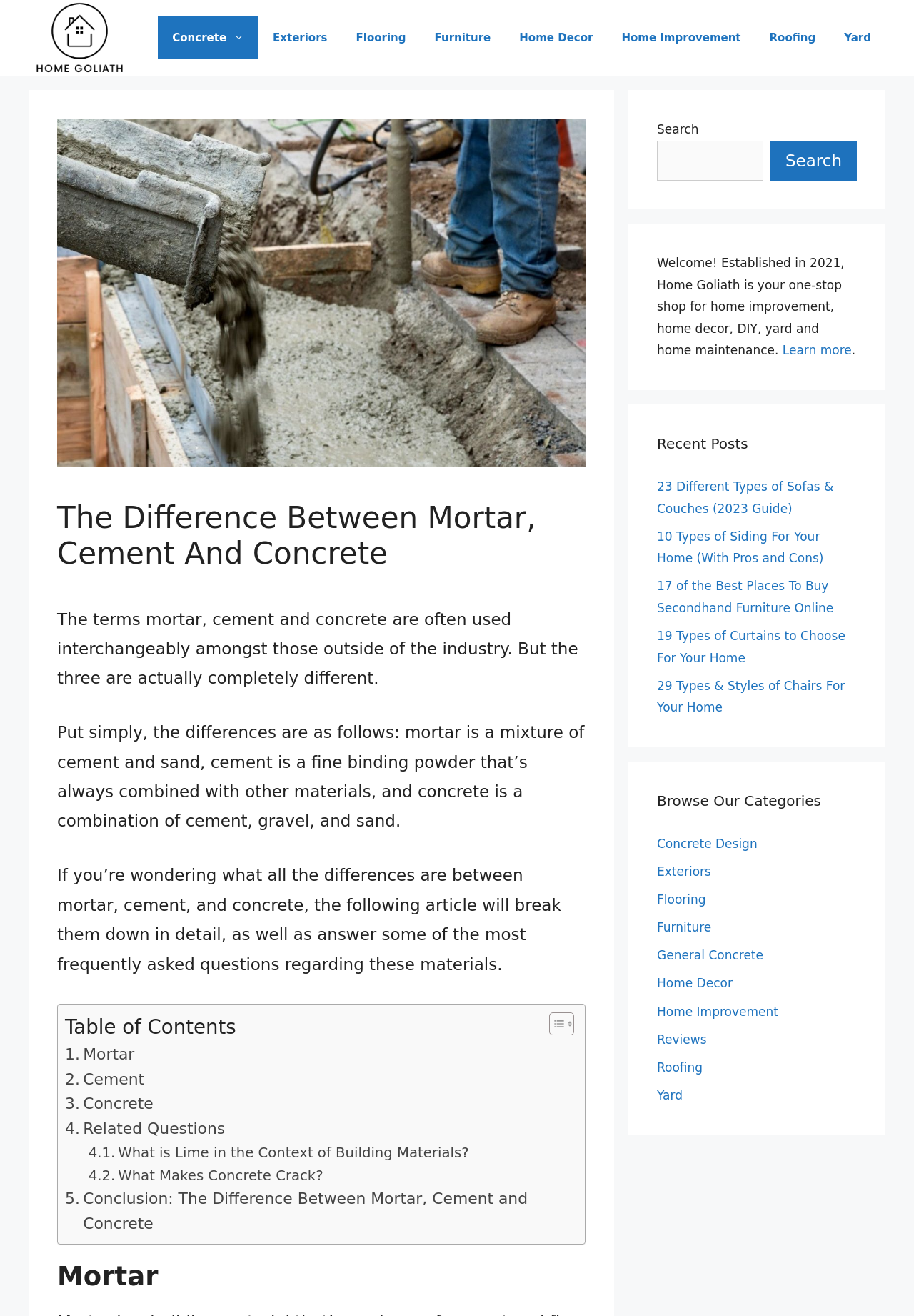Please provide the bounding box coordinates in the format (top-left x, top-left y, bottom-right x, bottom-right y). Remember, all values are floating point numbers between 0 and 1. What is the bounding box coordinate of the region described as: What Makes Concrete Crack?

[0.097, 0.885, 0.354, 0.902]